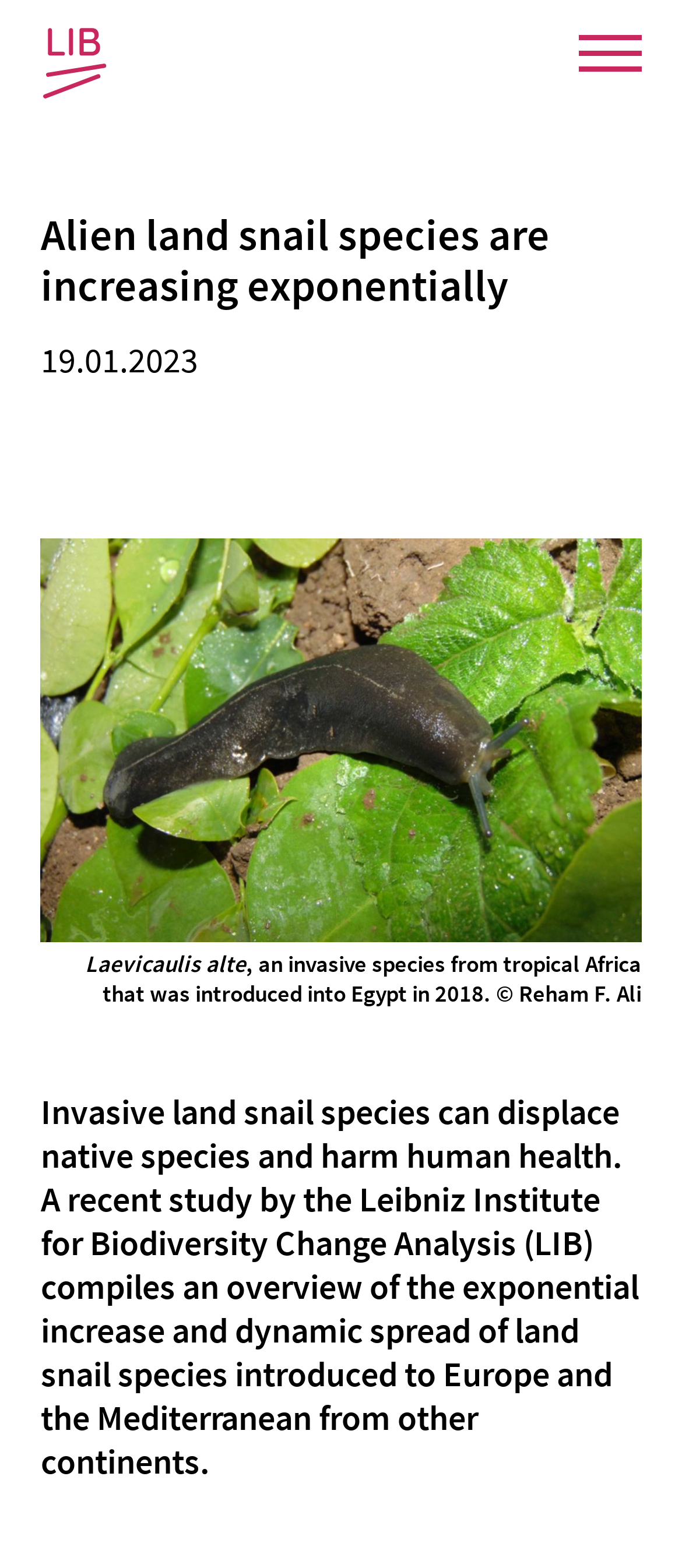Identify the bounding box of the HTML element described here: "About the LIB". Provide the coordinates as four float numbers between 0 and 1: [left, top, right, bottom].

[0.346, 0.212, 0.654, 0.237]